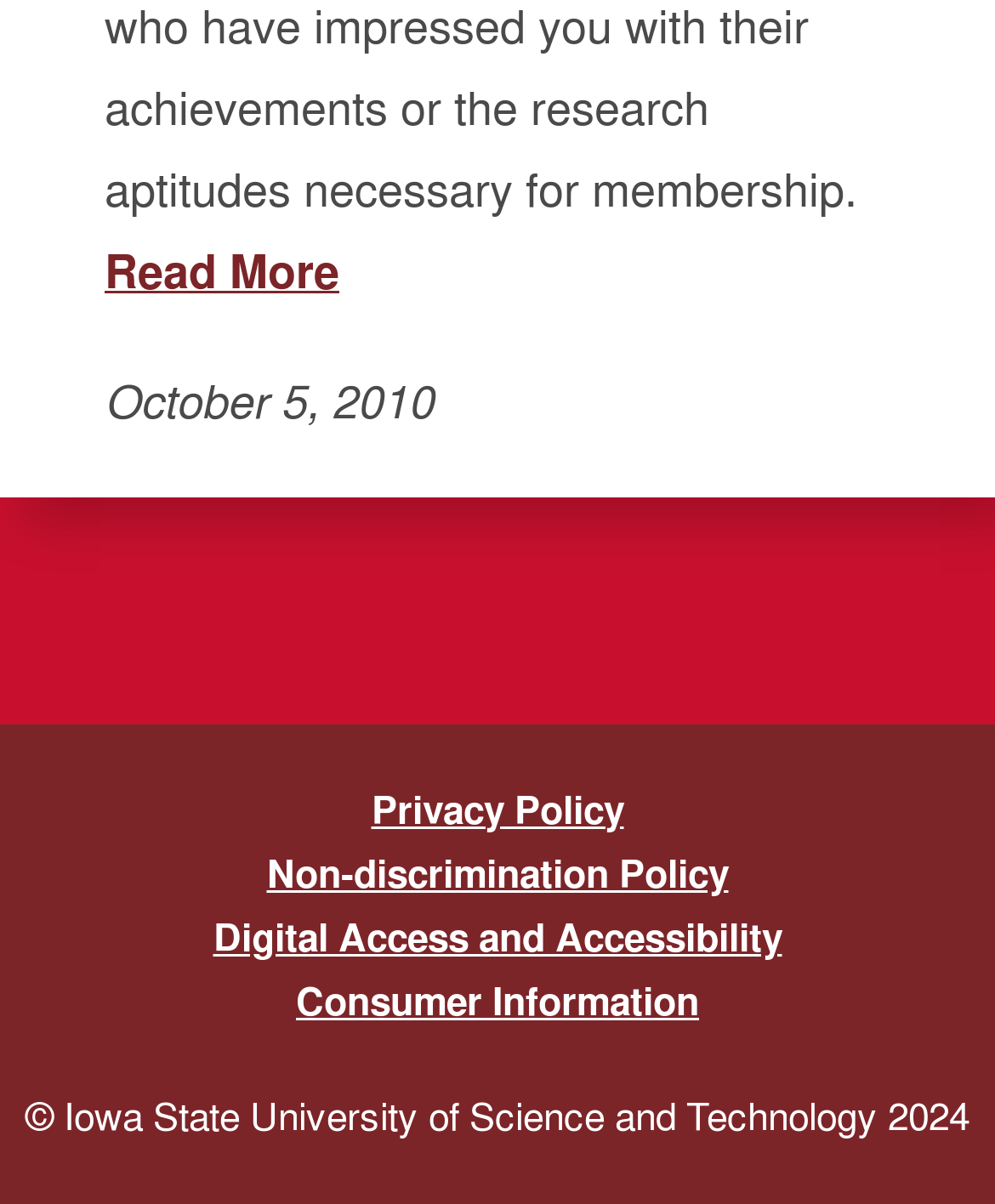How many links are present in the footer utility navigation?
Please respond to the question thoroughly and include all relevant details.

The footer utility navigation contains 4 links, which are 'Privacy Policy', 'Non-discrimination Policy', 'Digital Access and Accessibility', and 'Consumer Information'. These links can be found in the navigation element with bounding box coordinates [0.0, 0.601, 1.0, 0.899].